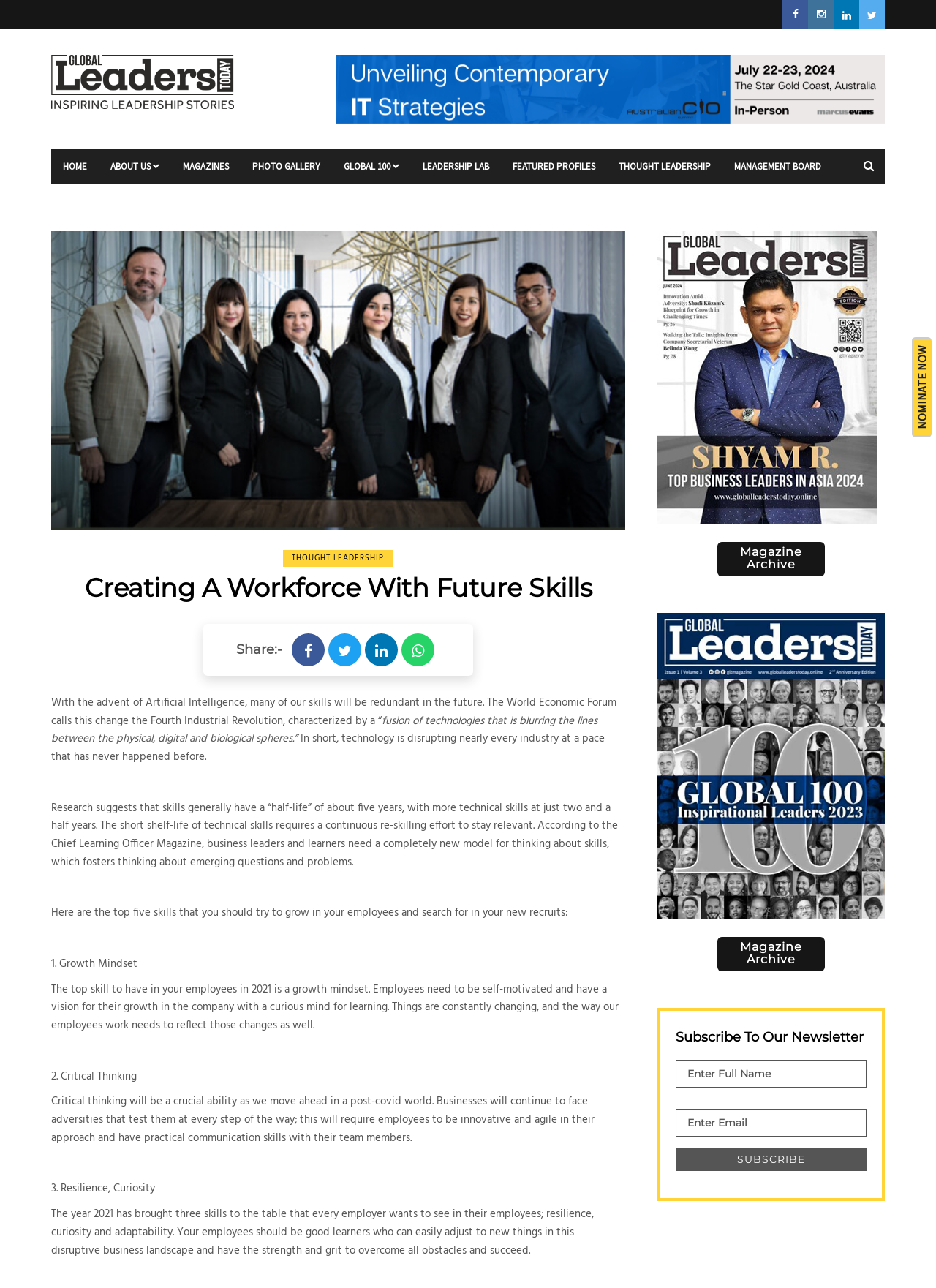Provide the bounding box coordinates of the section that needs to be clicked to accomplish the following instruction: "Nominate now."

[0.975, 0.263, 0.995, 0.338]